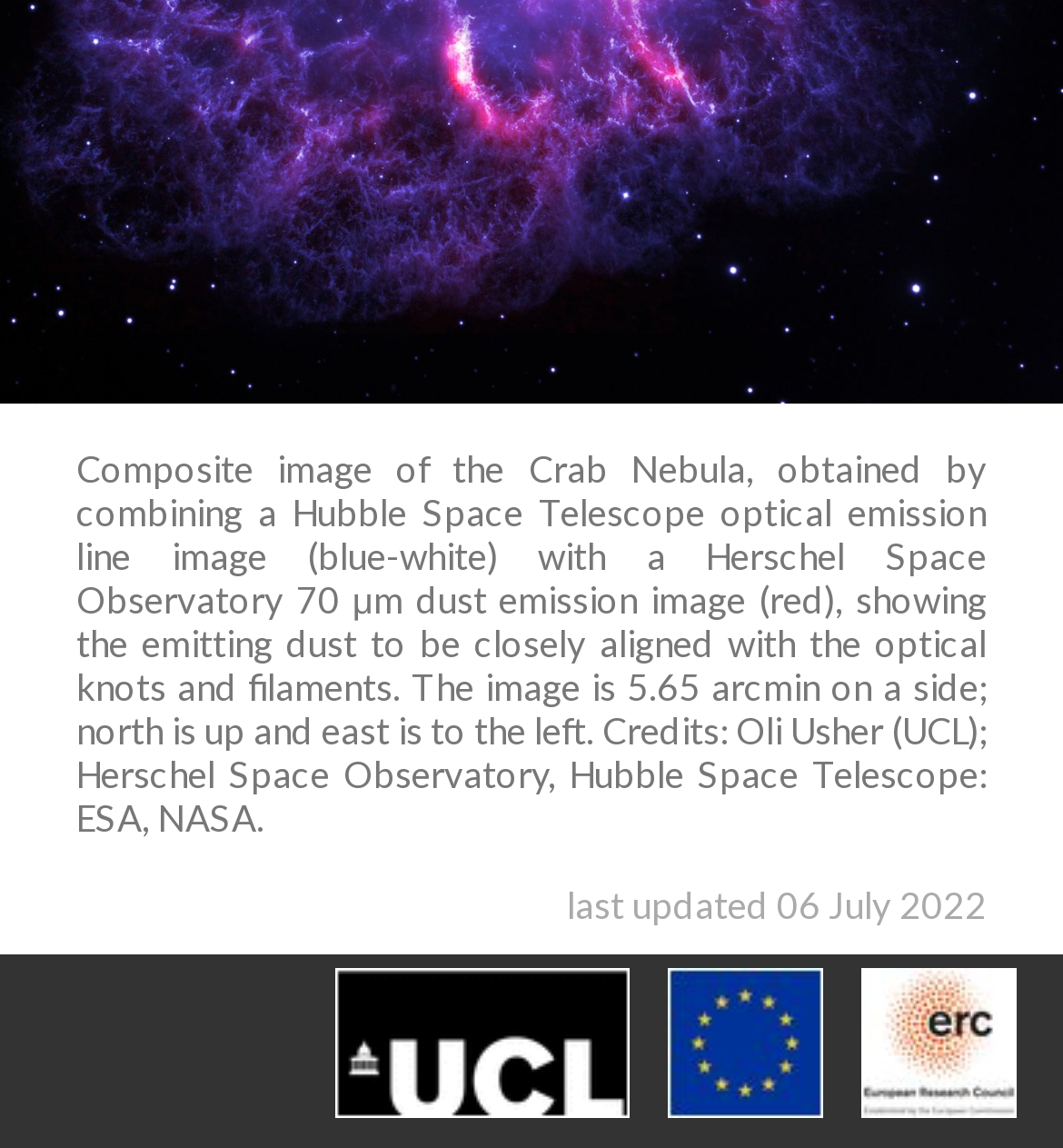Please reply to the following question with a single word or a short phrase:
How many organizations are credited in the image?

3